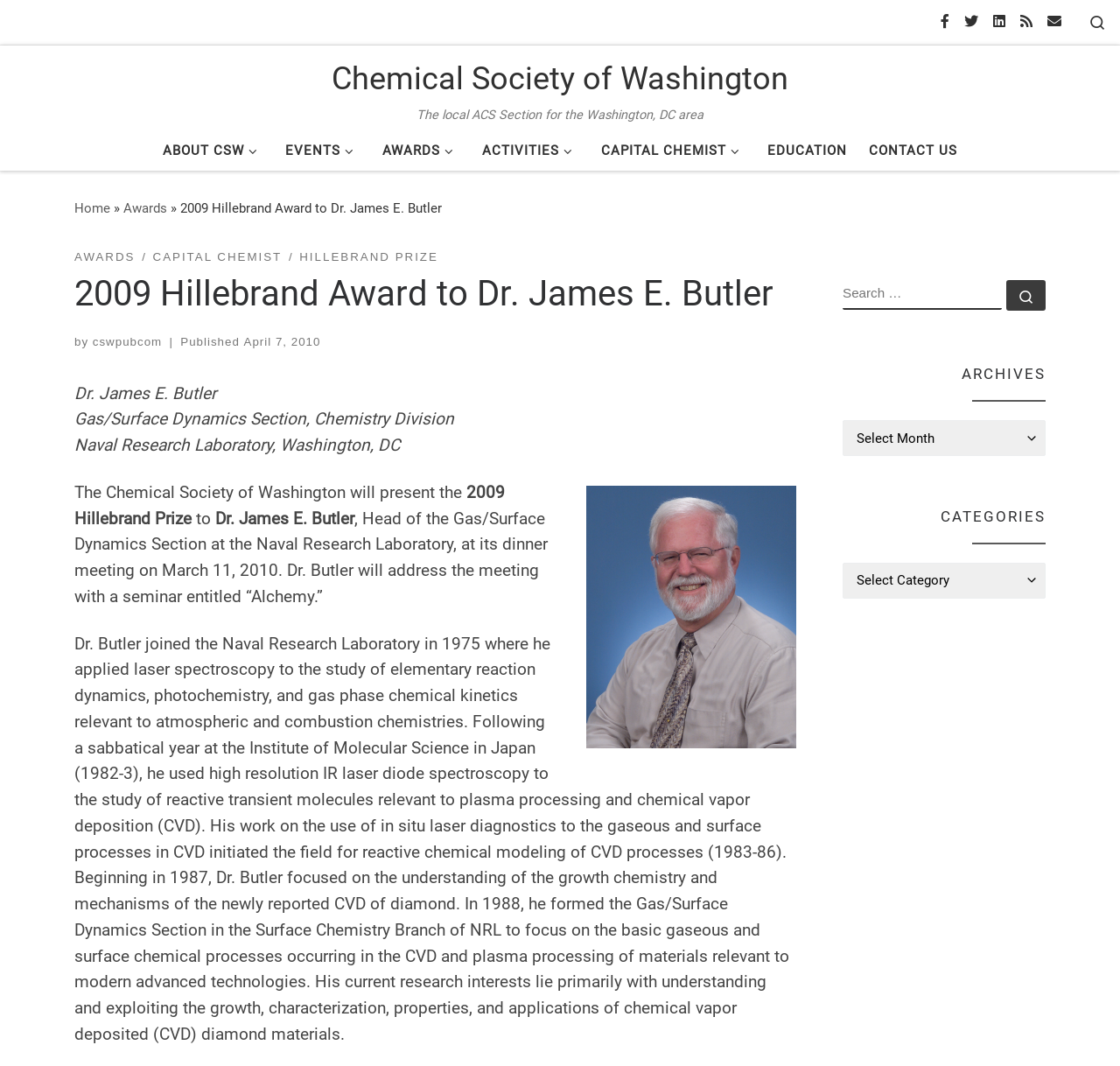What is the name of the award?
Can you provide an in-depth and detailed response to the question?

The name of the award can be found in the heading '2009 Hillebrand Award to Dr. James E. Butler' and also in the text 'The Chemical Society of Washington will present the 2009 Hillebrand Prize'.